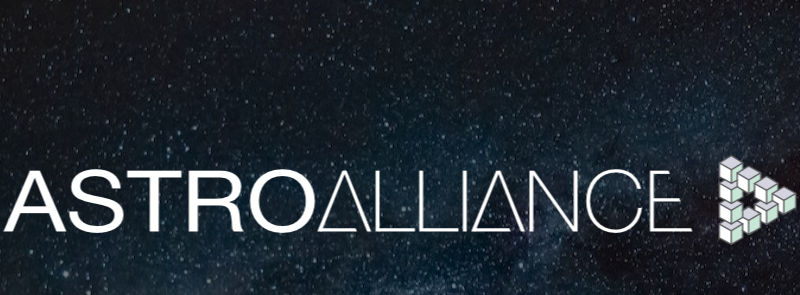What does the stylized triangular graphic represent?
Using the information from the image, give a concise answer in one word or a short phrase.

innovation and technology